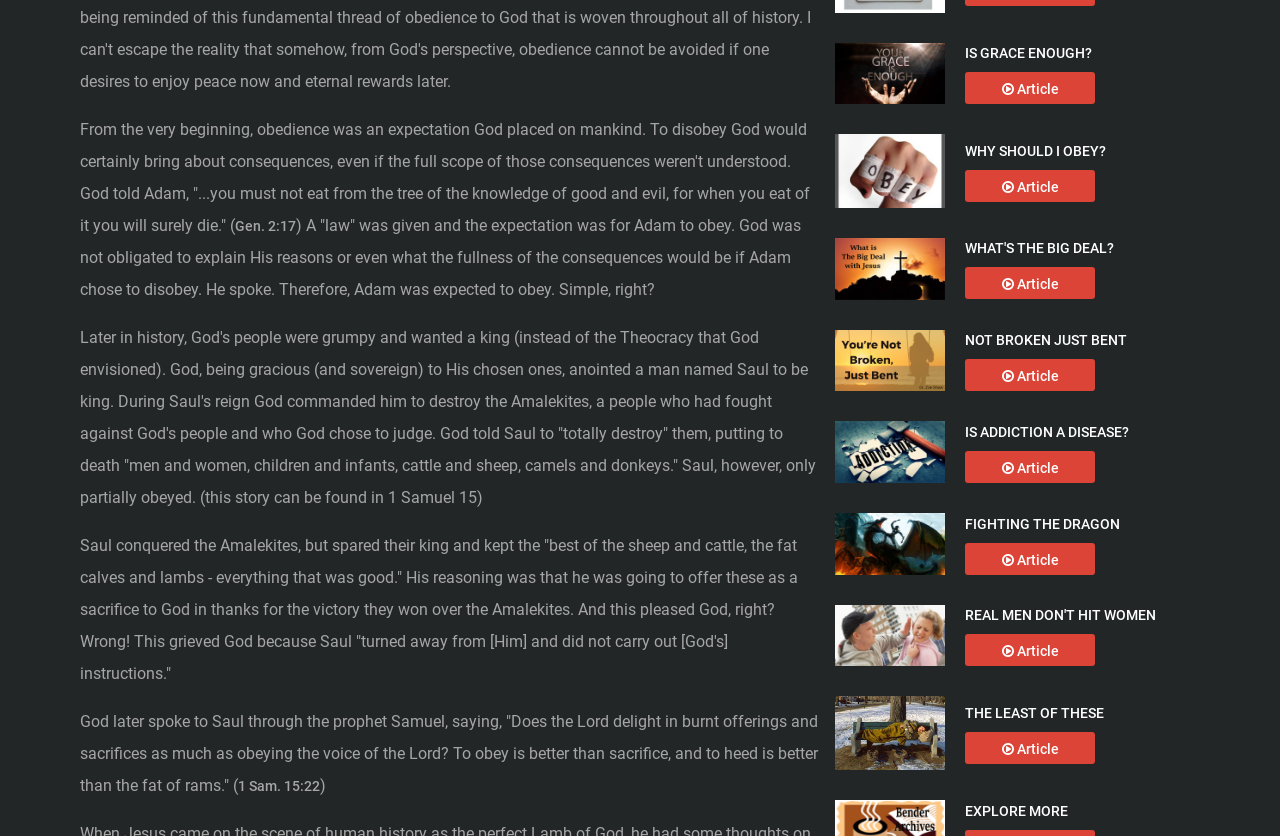Locate the bounding box coordinates of the clickable element to fulfill the following instruction: "Click on 'EXPLORE MORE'". Provide the coordinates as four float numbers between 0 and 1 in the format [left, top, right, bottom].

[0.754, 0.958, 0.855, 0.983]